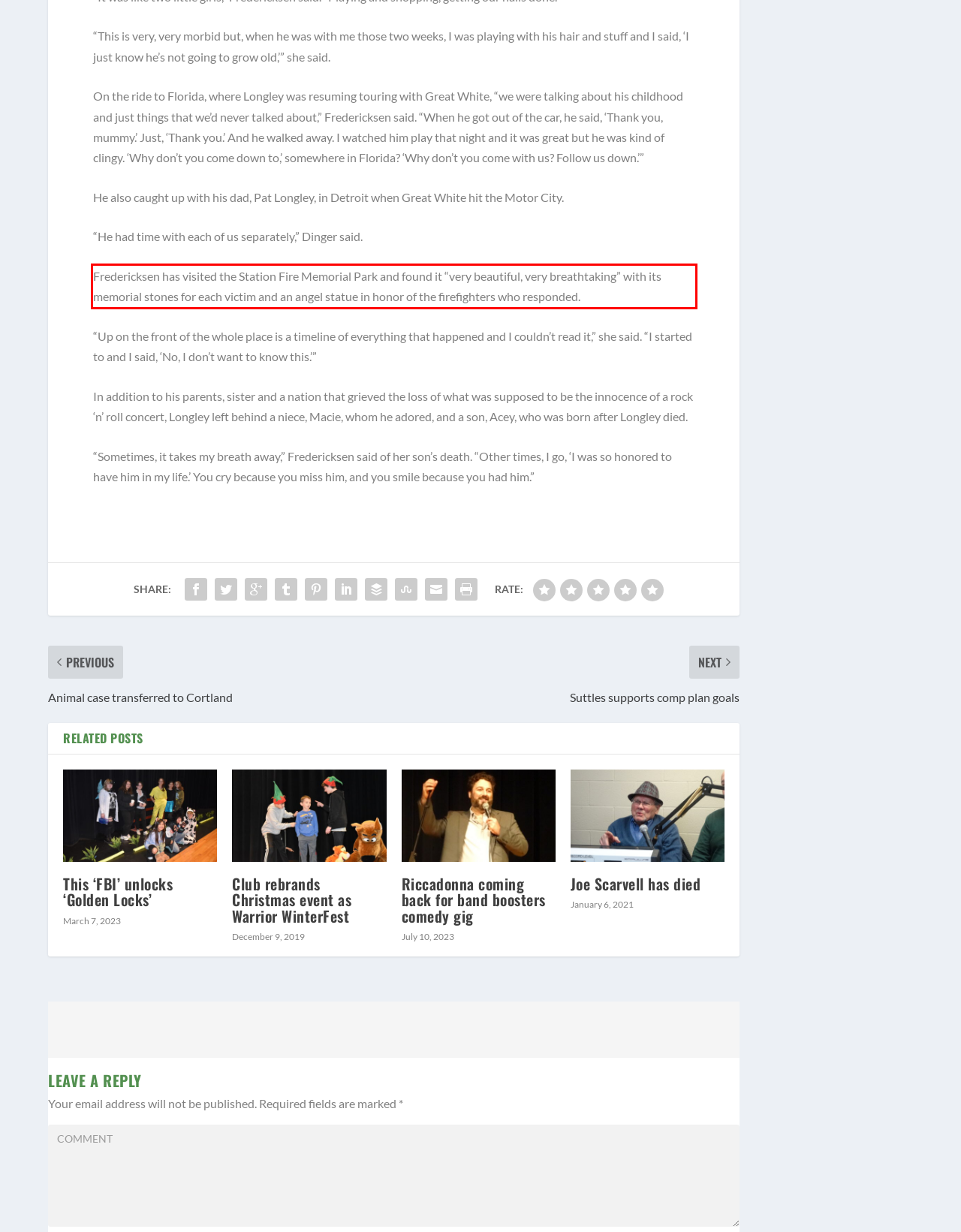Please extract the text content within the red bounding box on the webpage screenshot using OCR.

Fredericksen has visited the Station Fire Memorial Park and found it “very beautiful, very breathtaking” with its memorial stones for each victim and an angel statue in honor of the firefighters who responded.